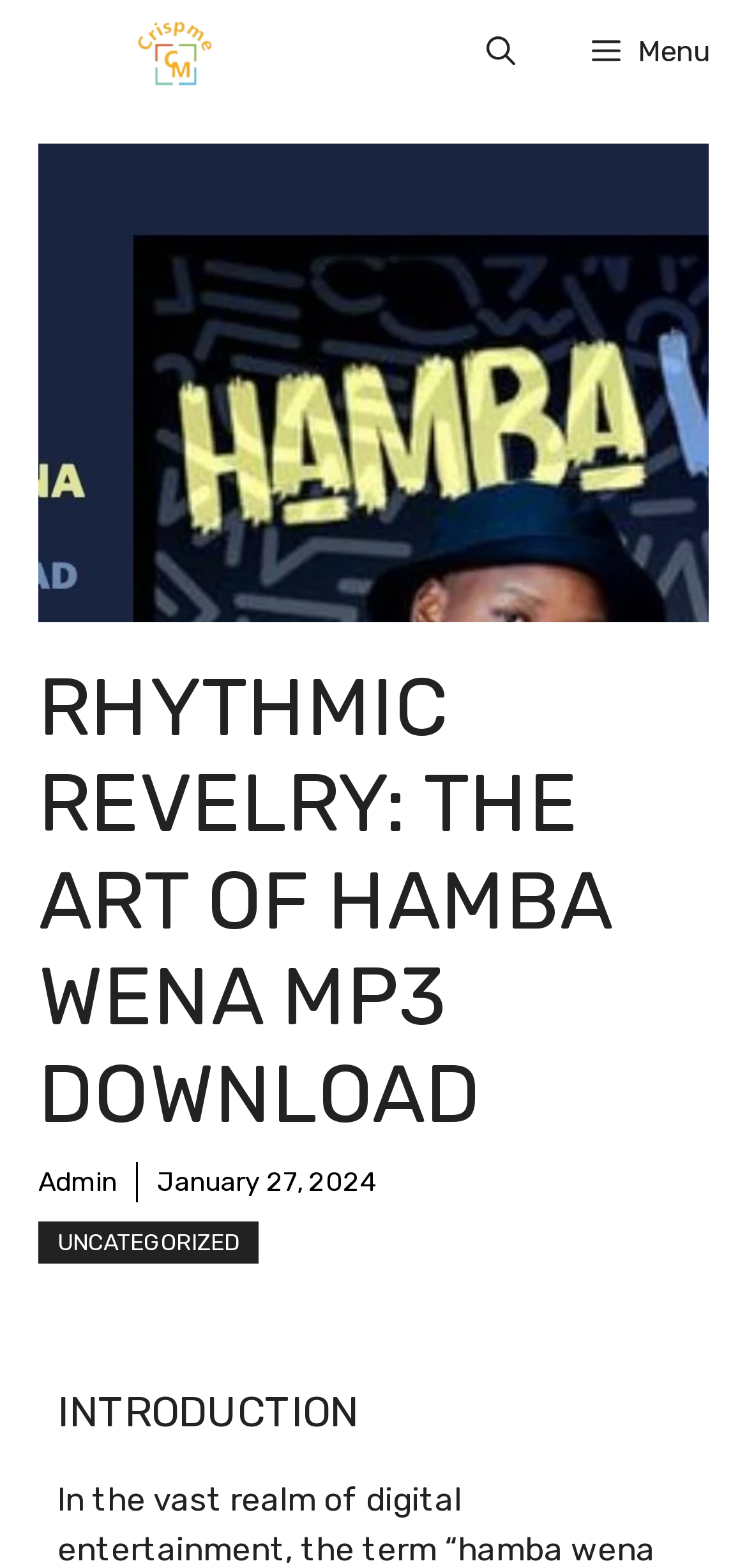Please locate and retrieve the main header text of the webpage.

RHYTHMIC REVELRY: THE ART OF HAMBA WENA MP3 DOWNLOAD